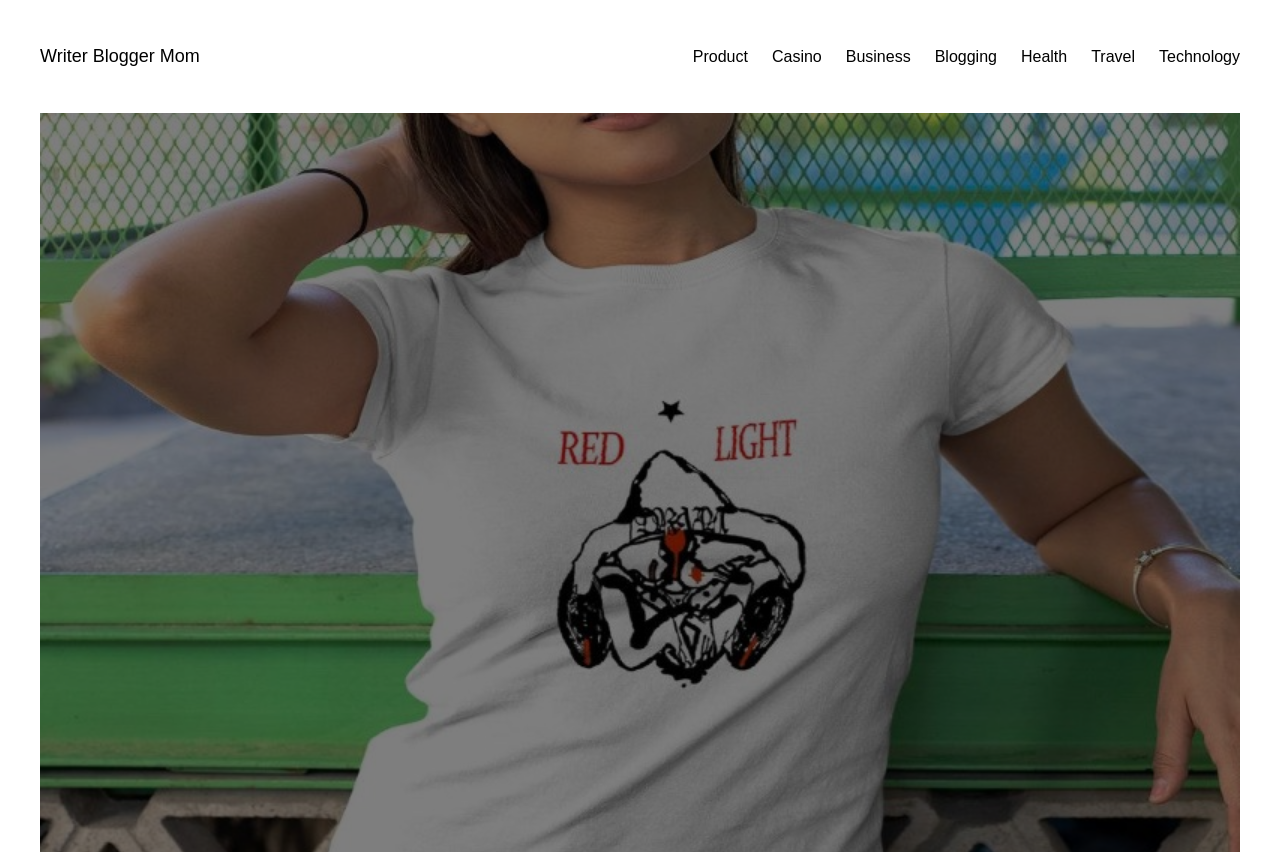Could you determine the bounding box coordinates of the clickable element to complete the instruction: "check out Health"? Provide the coordinates as four float numbers between 0 and 1, i.e., [left, top, right, bottom].

[0.798, 0.051, 0.834, 0.081]